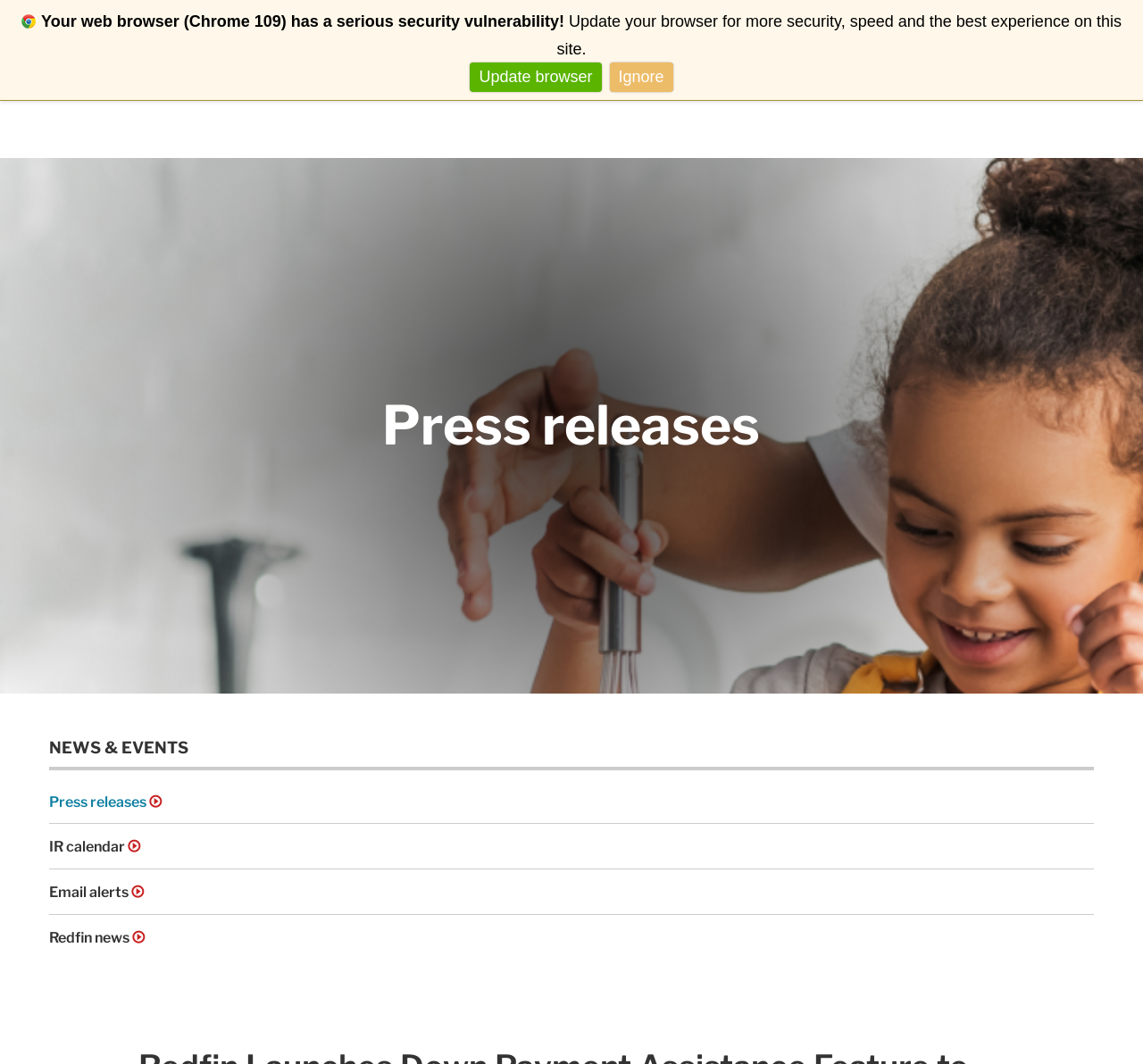Identify the bounding box coordinates of the region that should be clicked to execute the following instruction: "View press releases".

[0.043, 0.732, 0.957, 0.775]